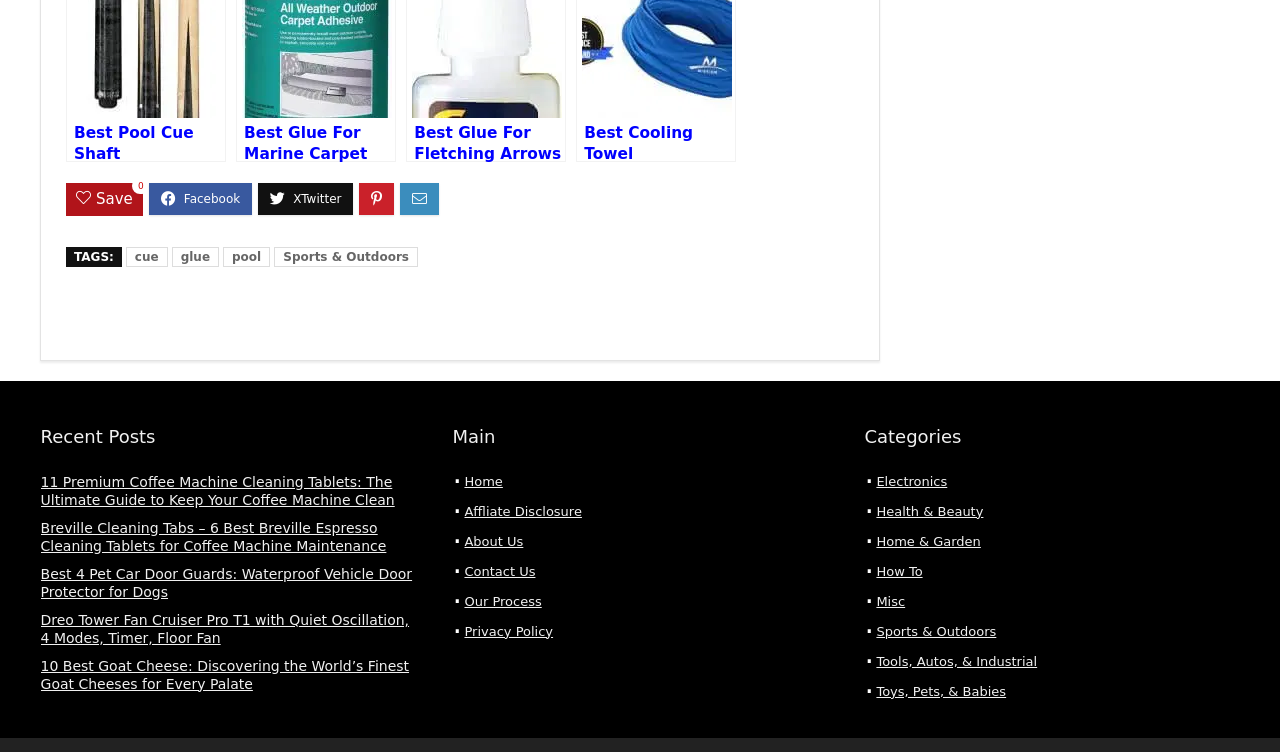Please specify the bounding box coordinates for the clickable region that will help you carry out the instruction: "view the 'Recent Posts' section".

[0.032, 0.566, 0.121, 0.594]